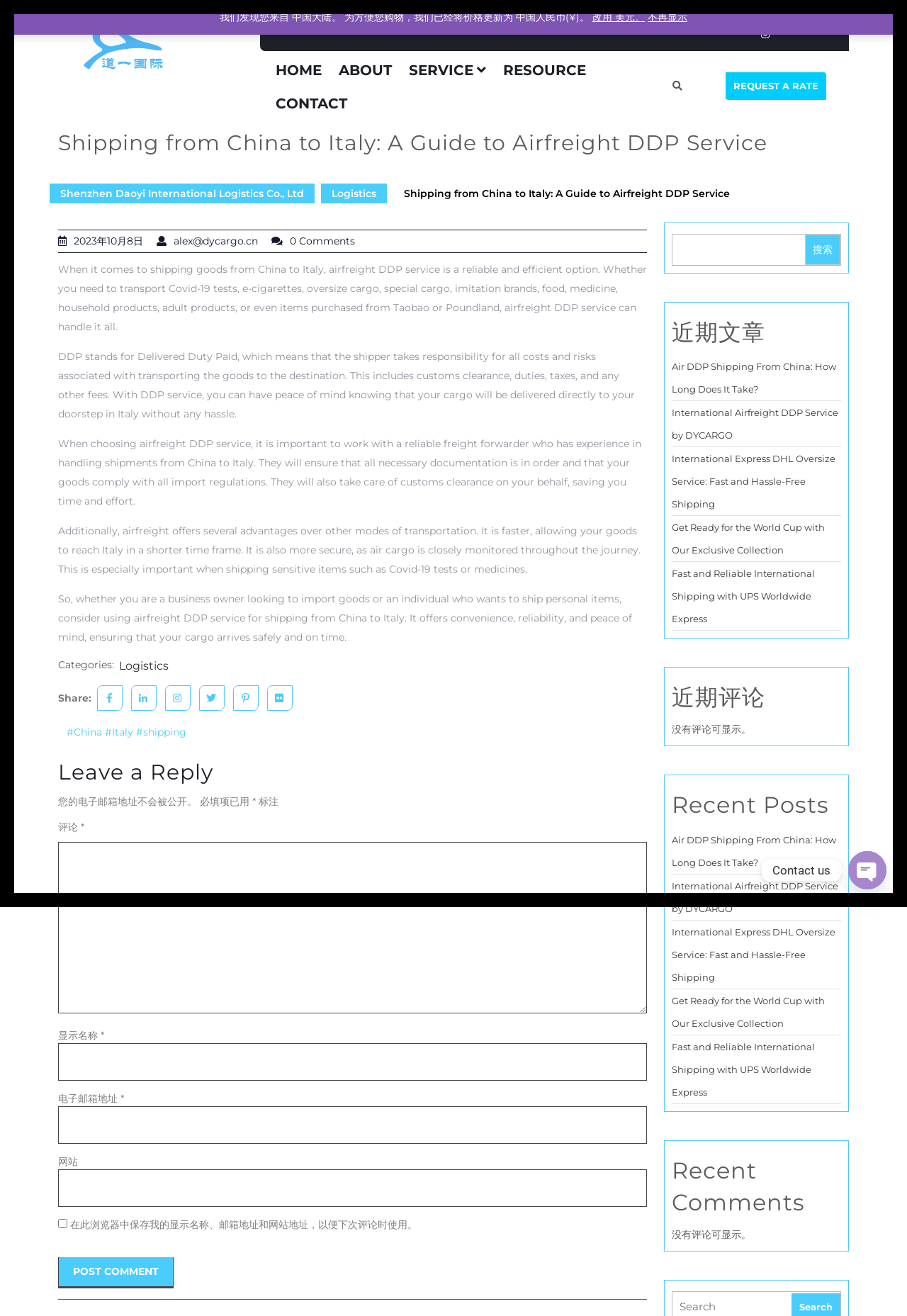Please determine the bounding box coordinates for the element with the description: "+86 17388795117".

[0.34, 0.008, 0.426, 0.016]